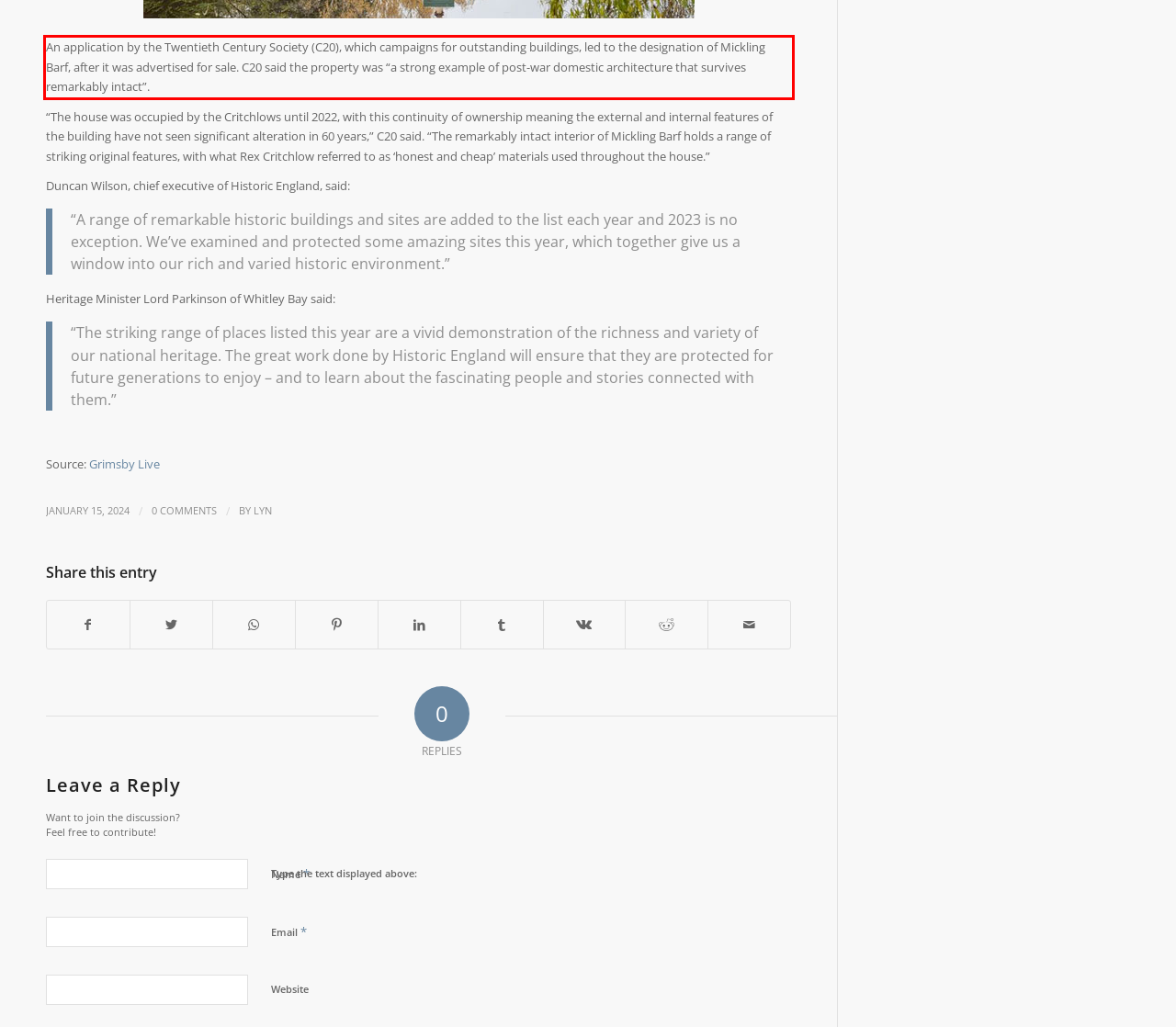From the provided screenshot, extract the text content that is enclosed within the red bounding box.

An application by the Twentieth Century Society (C20), which campaigns for outstanding buildings, led to the designation of Mickling Barf, after it was advertised for sale. C20 said the property was “a strong example of post-war domestic architecture that survives remarkably intact”.